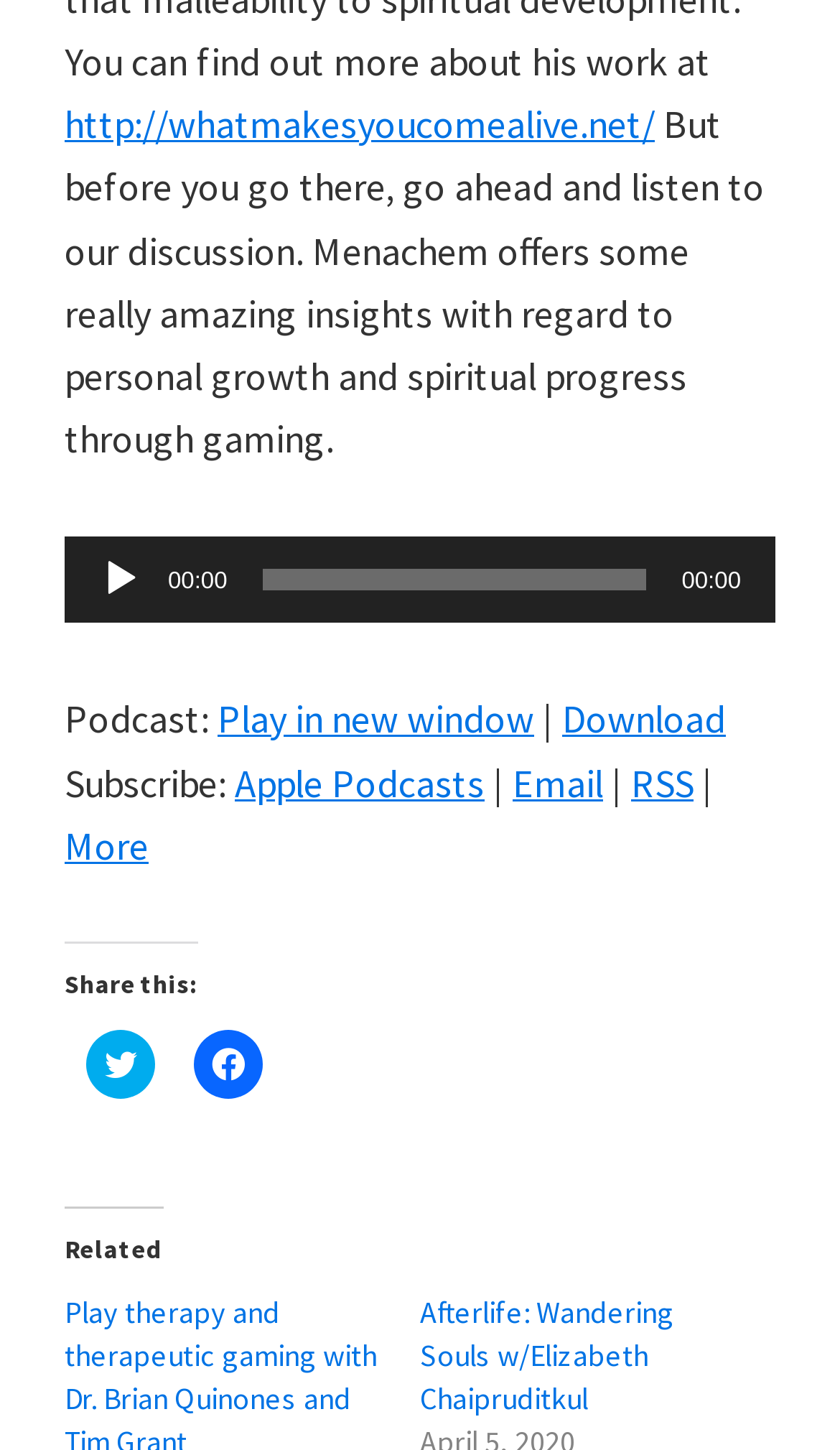Locate the bounding box coordinates of the clickable area to execute the instruction: "Subscribe to Apple Podcasts". Provide the coordinates as four float numbers between 0 and 1, represented as [left, top, right, bottom].

[0.279, 0.523, 0.577, 0.557]